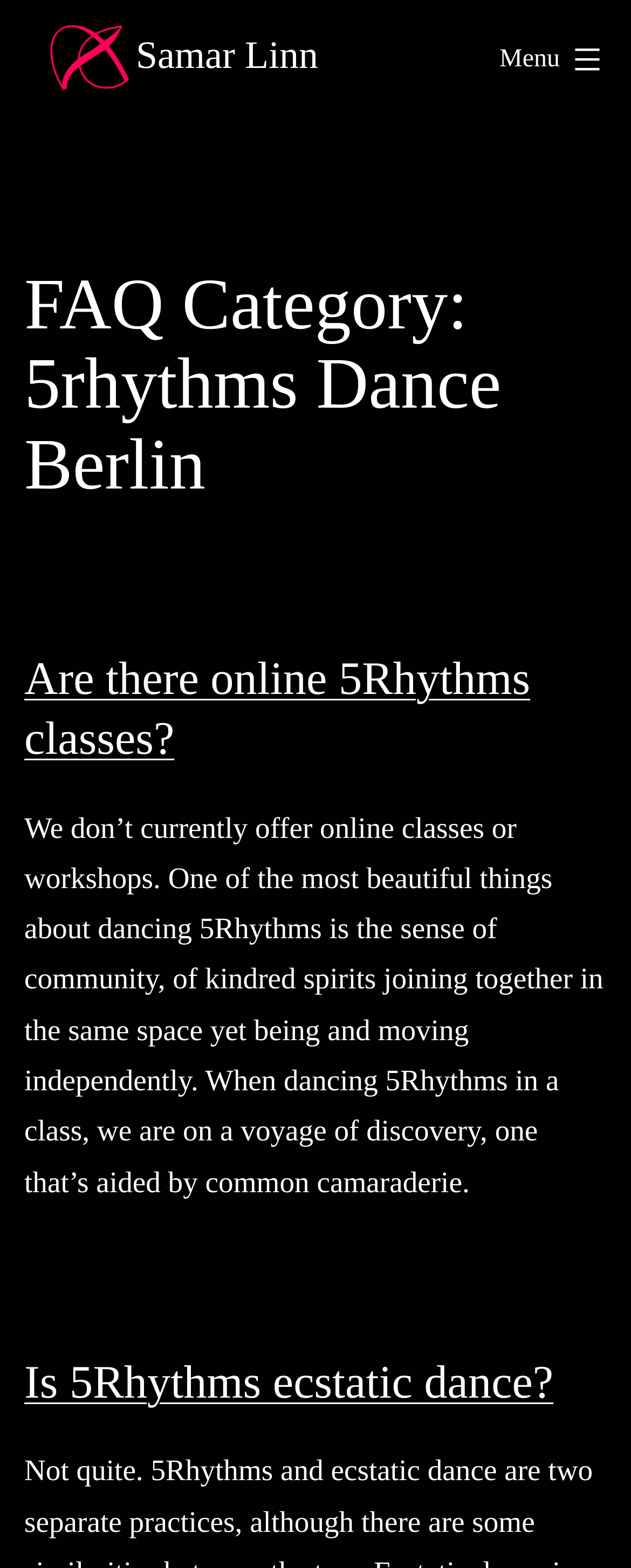Locate the bounding box coordinates for the element described below: "Samar Linn". The coordinates must be four float values between 0 and 1, formatted as [left, top, right, bottom].

[0.074, 0.027, 0.195, 0.08]